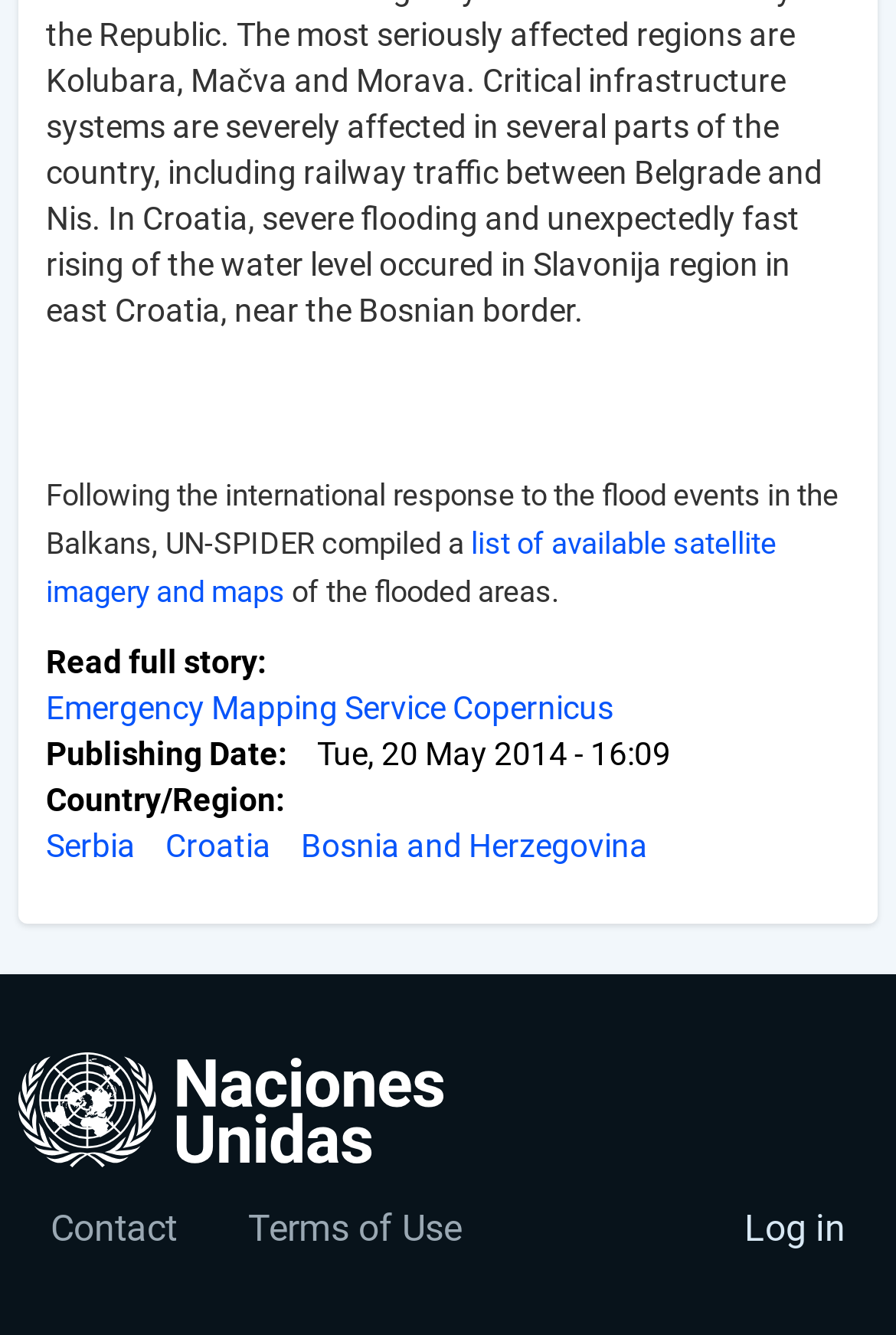Please provide the bounding box coordinates for the element that needs to be clicked to perform the following instruction: "Learn about Emergency Mapping Service Copernicus". The coordinates should be given as four float numbers between 0 and 1, i.e., [left, top, right, bottom].

[0.051, 0.423, 0.685, 0.451]